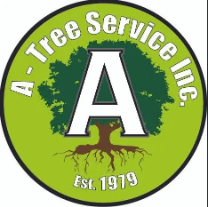What is at the base of the stylized letter 'A'?
Observe the image and answer the question with a one-word or short phrase response.

Tree trunk with roots